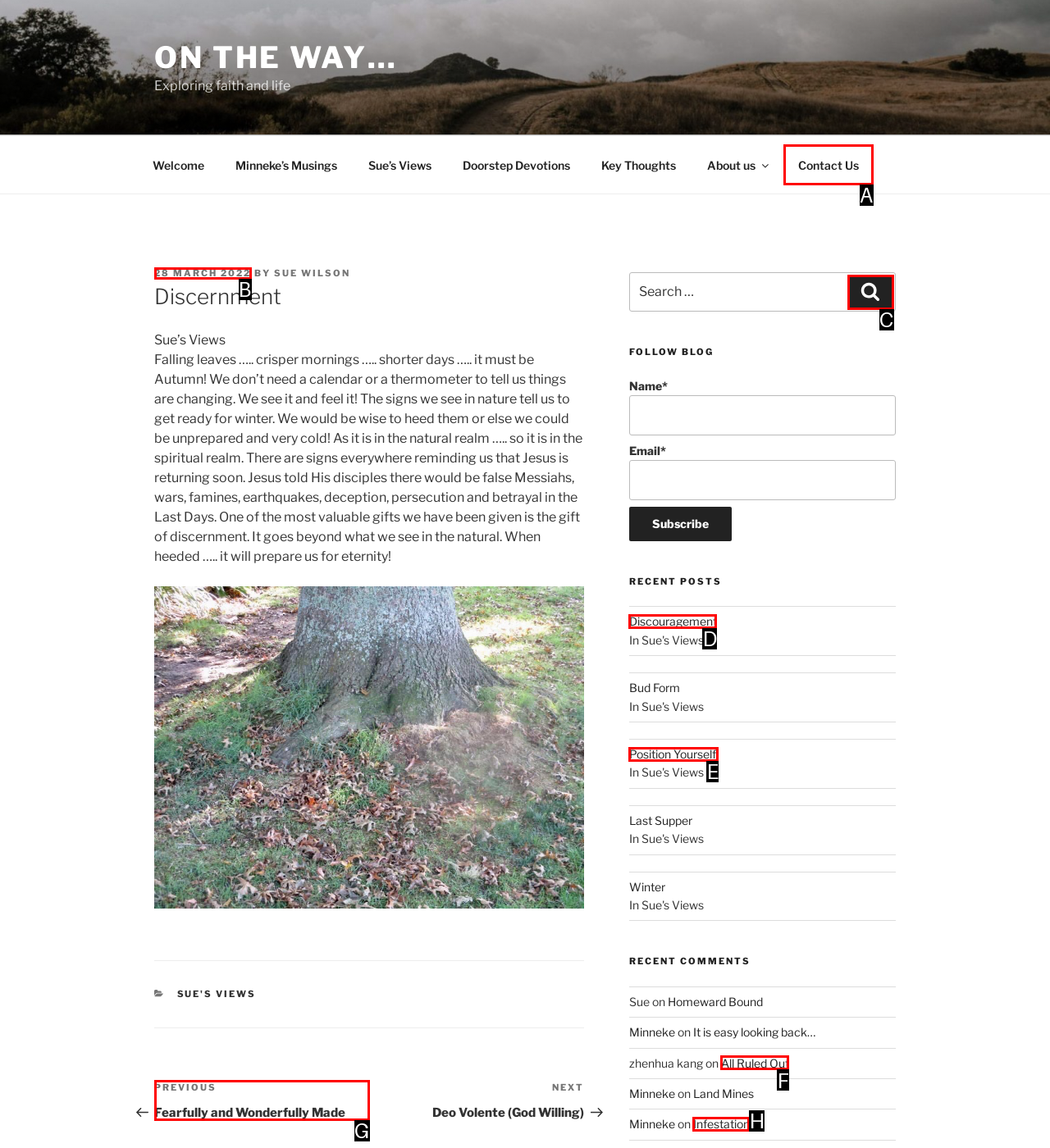From the given options, find the HTML element that fits the description: 28 March 202228 March 2022. Reply with the letter of the chosen element.

B